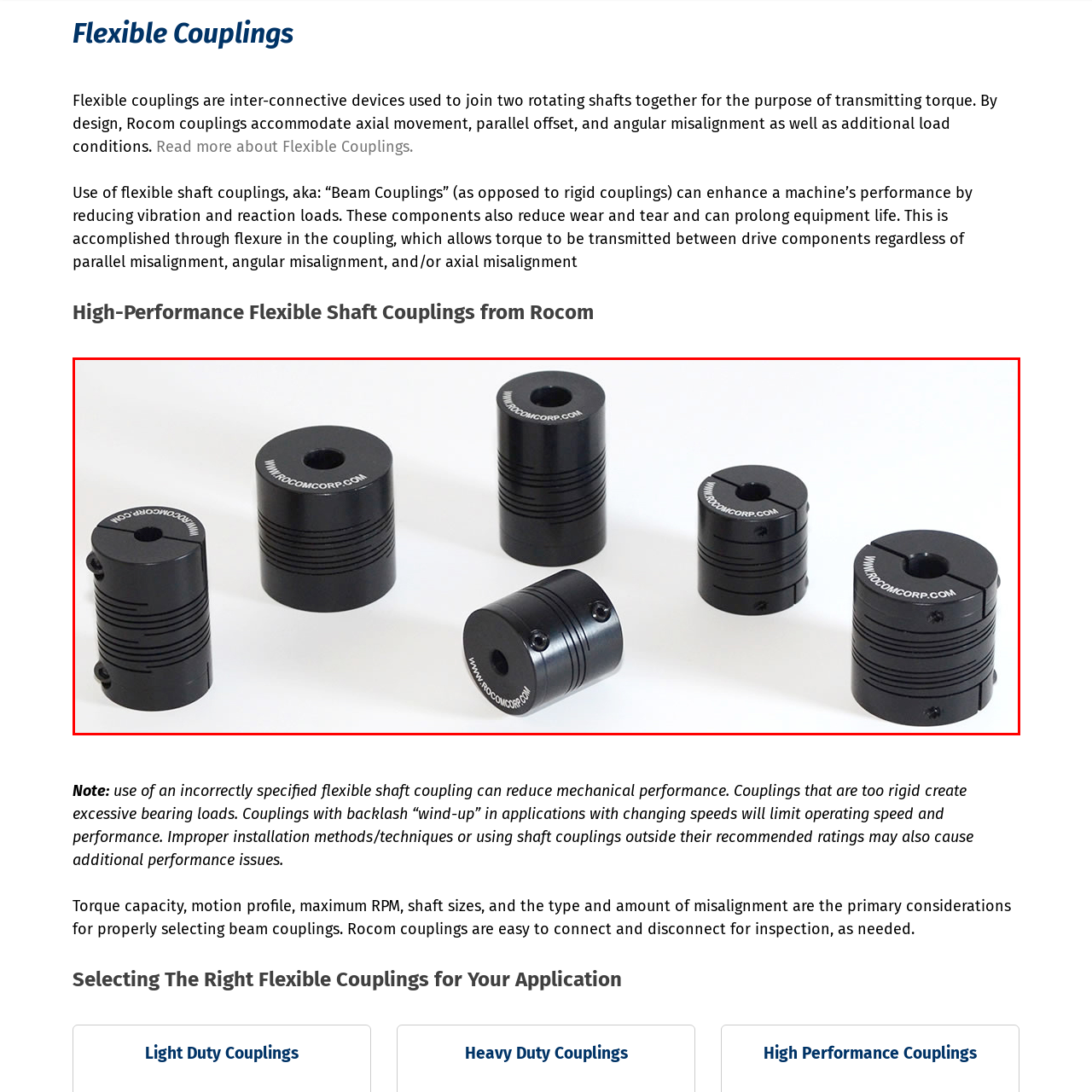Offer a comprehensive description of the image enclosed by the red box.

The image showcases a collection of precision flexible shaft couplings, prominently displayed against a clean, white background. These couplings, characterized by their sleek black finish and cylindrical shape, are designed for high-performance applications in mechanical systems. Each coupling features distinct surface detailing, including grooves and mounting holes, which enhance their functionality by allowing for adjustments and secure connections.

Rocom's flexible couplings serve as vital inter-connective devices, enabling the joining of two rotating shafts to effectively transmit torque while accommodating angular misalignment, parallel offsets, and axial movement. This adaptability is critical in machinery as it helps reduce vibration and extend the lifespan of equipment. The couplings are engineered to enhance mechanical performance, making them a smart choice for various applications where reliability and efficiency are paramount. The logo and website detail visible on the couplings emphasize Rocom Couplings Corp’s commitment to quality and innovation in the field of flexible coupling technology.